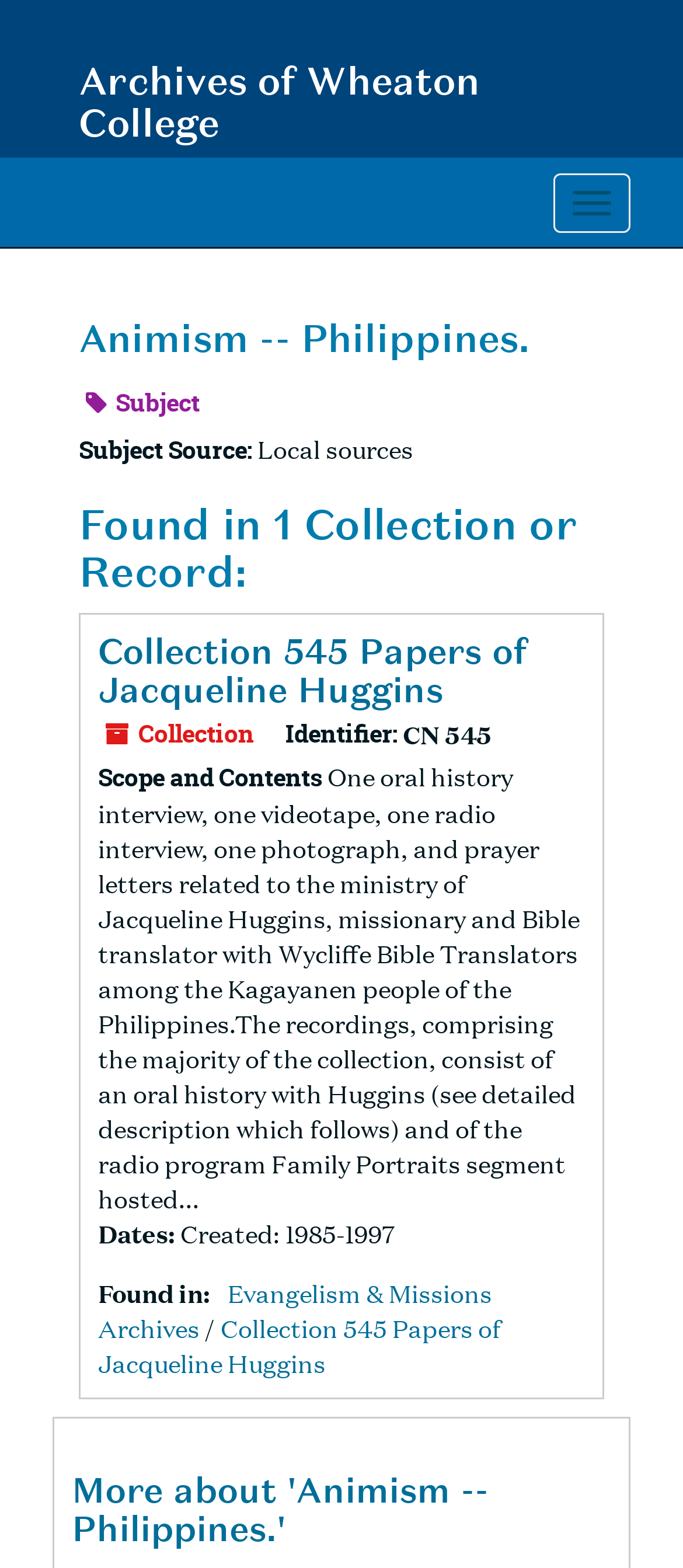Identify the bounding box coordinates for the UI element described as follows: Toggle navigation. Use the format (top-left x, top-left y, bottom-right x, bottom-right y) and ensure all values are floating point numbers between 0 and 1.

[0.81, 0.111, 0.923, 0.149]